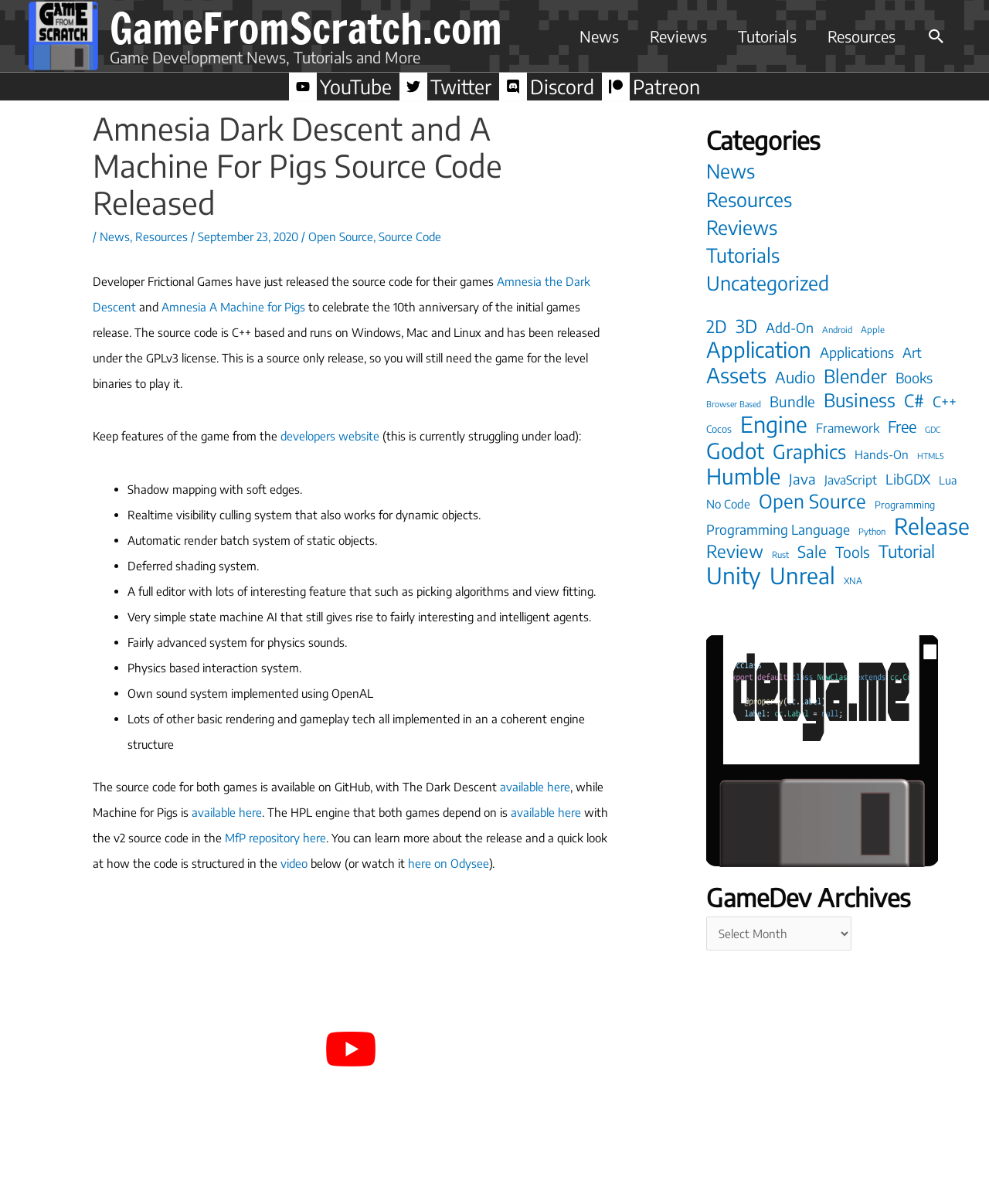Extract the bounding box for the UI element that matches this description: "Amnesia A Machine for Pigs".

[0.163, 0.249, 0.309, 0.26]